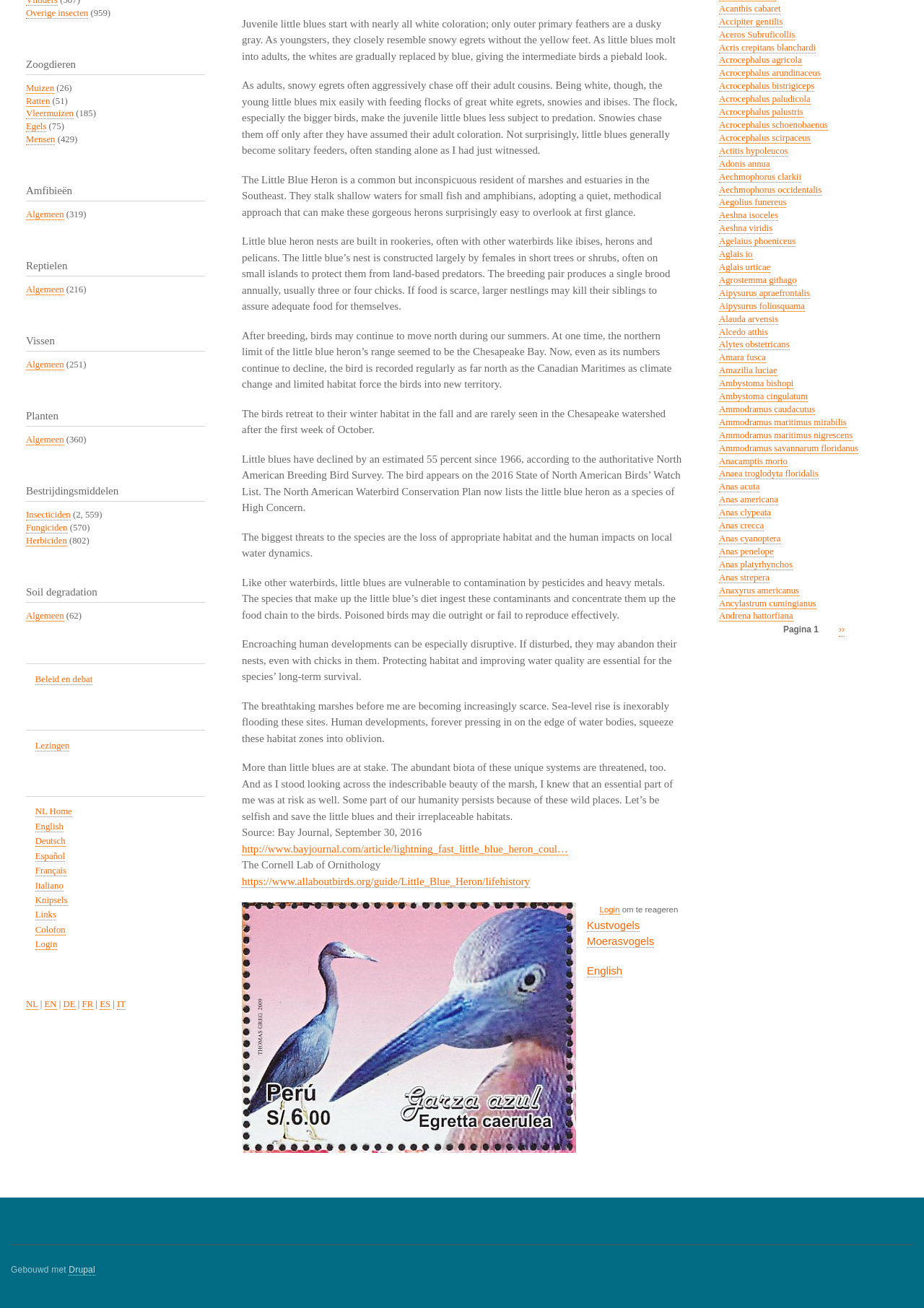Given the description of a UI element: "Ammodramus maritimus nigrescens", identify the bounding box coordinates of the matching element in the webpage screenshot.

[0.778, 0.329, 0.923, 0.337]